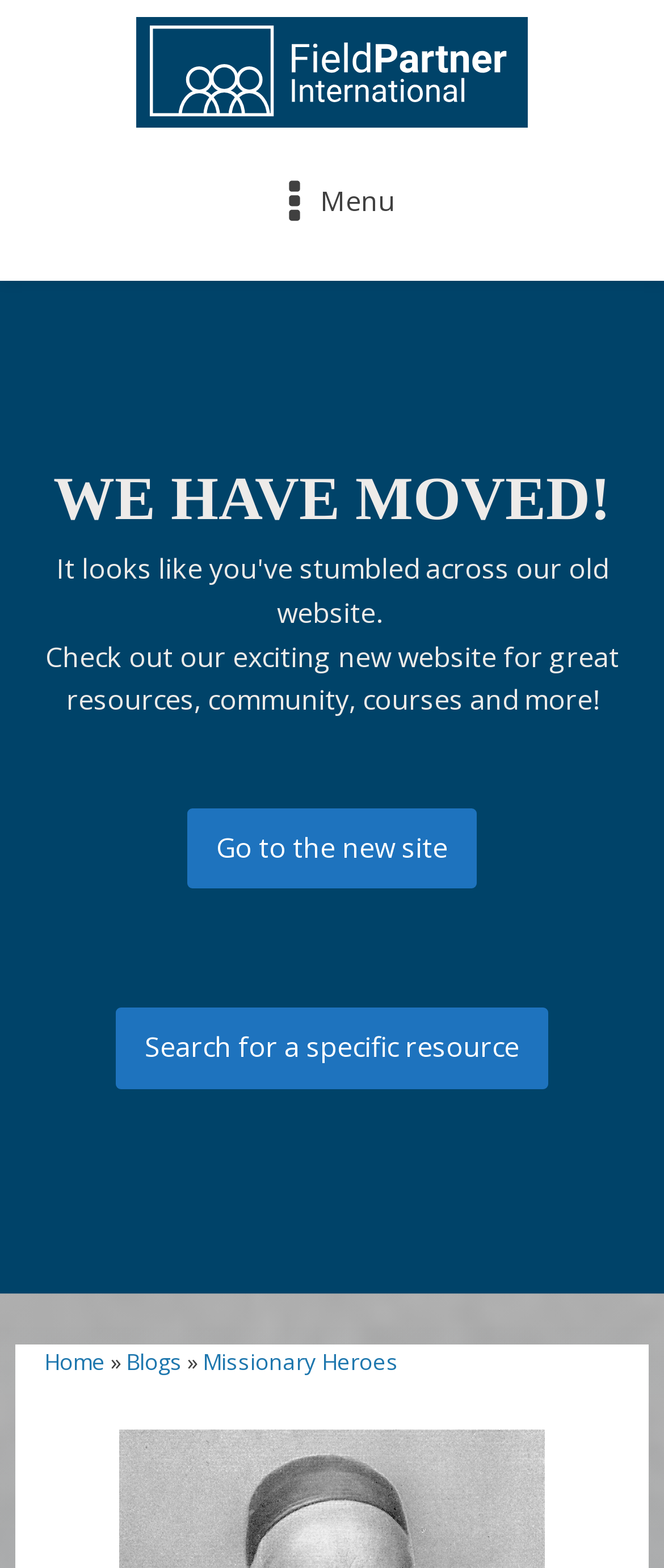Identify the bounding box for the described UI element. Provide the coordinates in (top-left x, top-left y, bottom-right x, bottom-right y) format with values ranging from 0 to 1: Home

[0.066, 0.859, 0.159, 0.878]